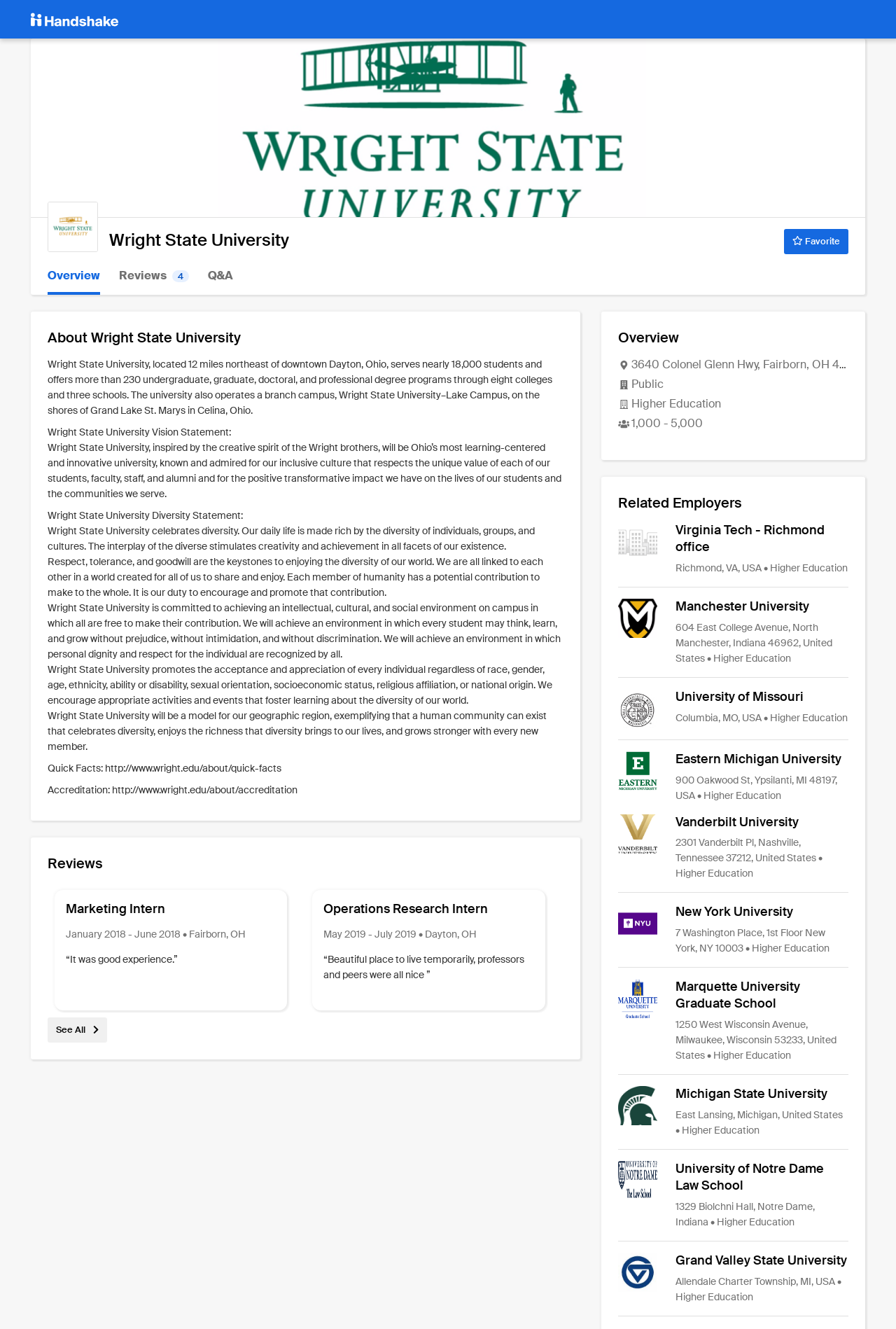What is the industry of the related employer 'Virginia Tech - Richmond office'?
Refer to the image and answer the question using a single word or phrase.

Higher Education